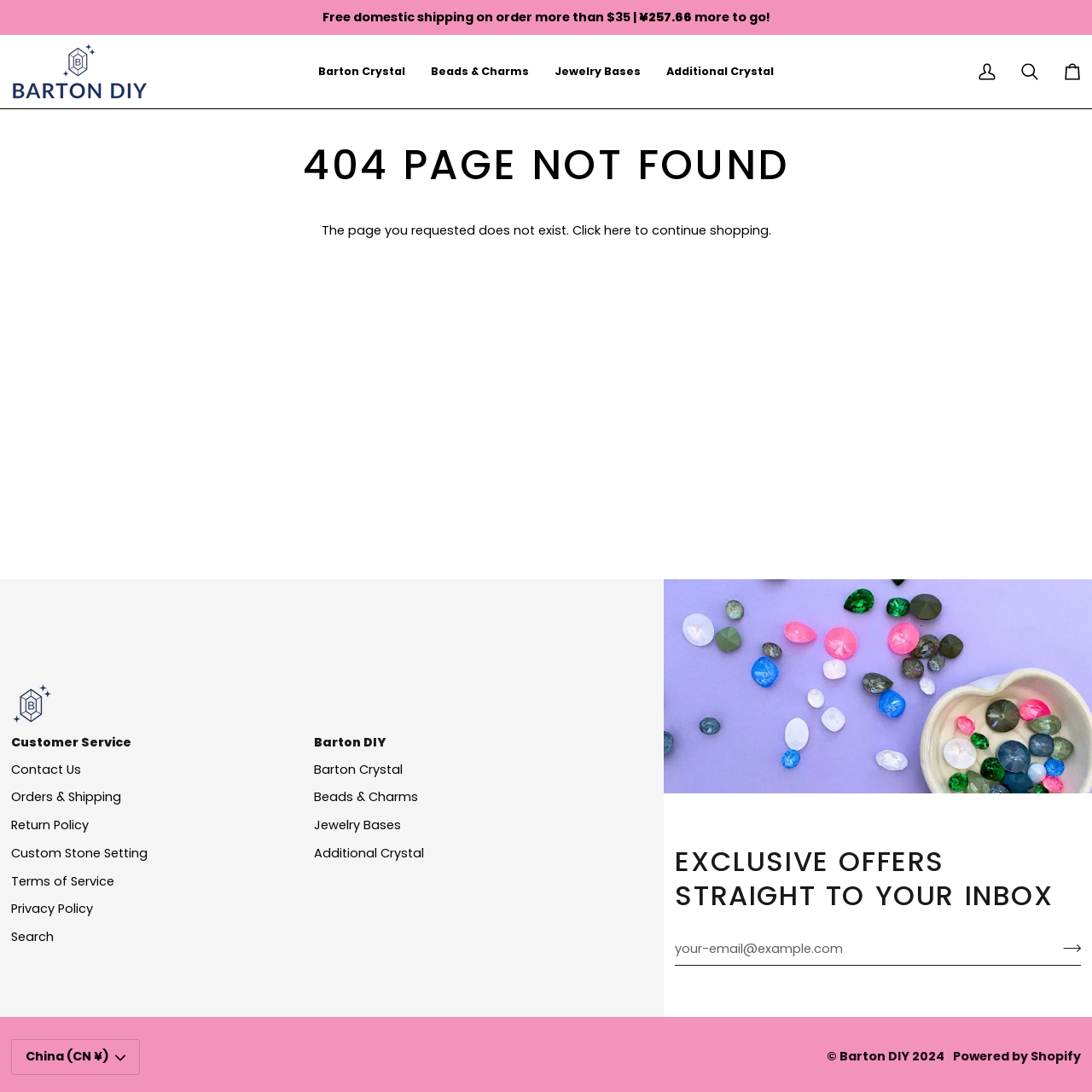For the following element description, predict the bounding box coordinates in the format (top-left x, top-left y, bottom-right x, bottom-right y). All values should be floating point numbers between 0 and 1. Description: Censorship/Freedom of Information

None